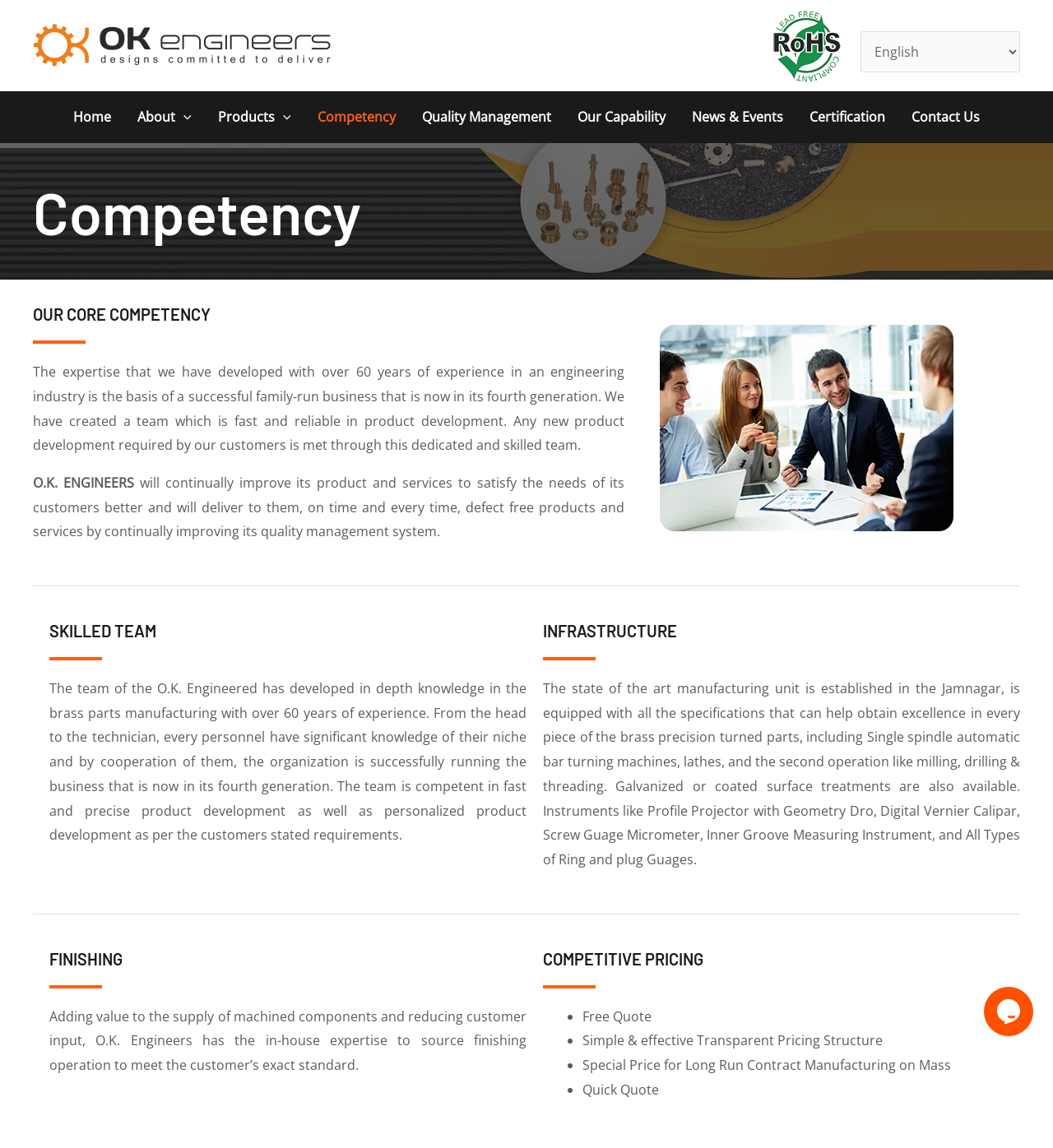Please find the bounding box coordinates of the element that you should click to achieve the following instruction: "Open chat widget". The coordinates should be presented as four float numbers between 0 and 1: [left, top, right, bottom].

[0.934, 0.86, 0.984, 0.903]